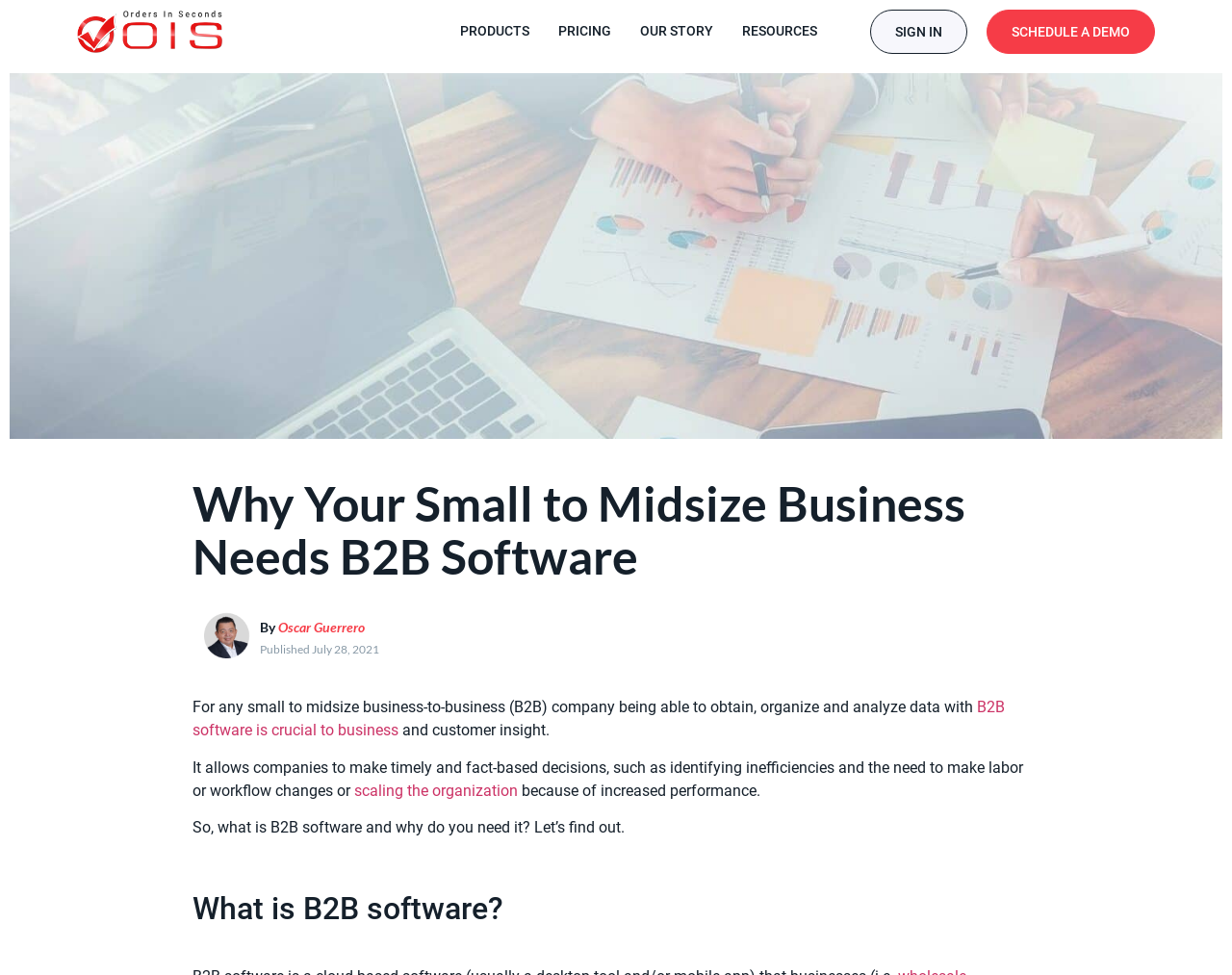Please determine the bounding box coordinates for the UI element described here. Use the format (top-left x, top-left y, bottom-right x, bottom-right y) with values bounded between 0 and 1: parent_node: By Oscar Guerrero

[0.164, 0.628, 0.203, 0.677]